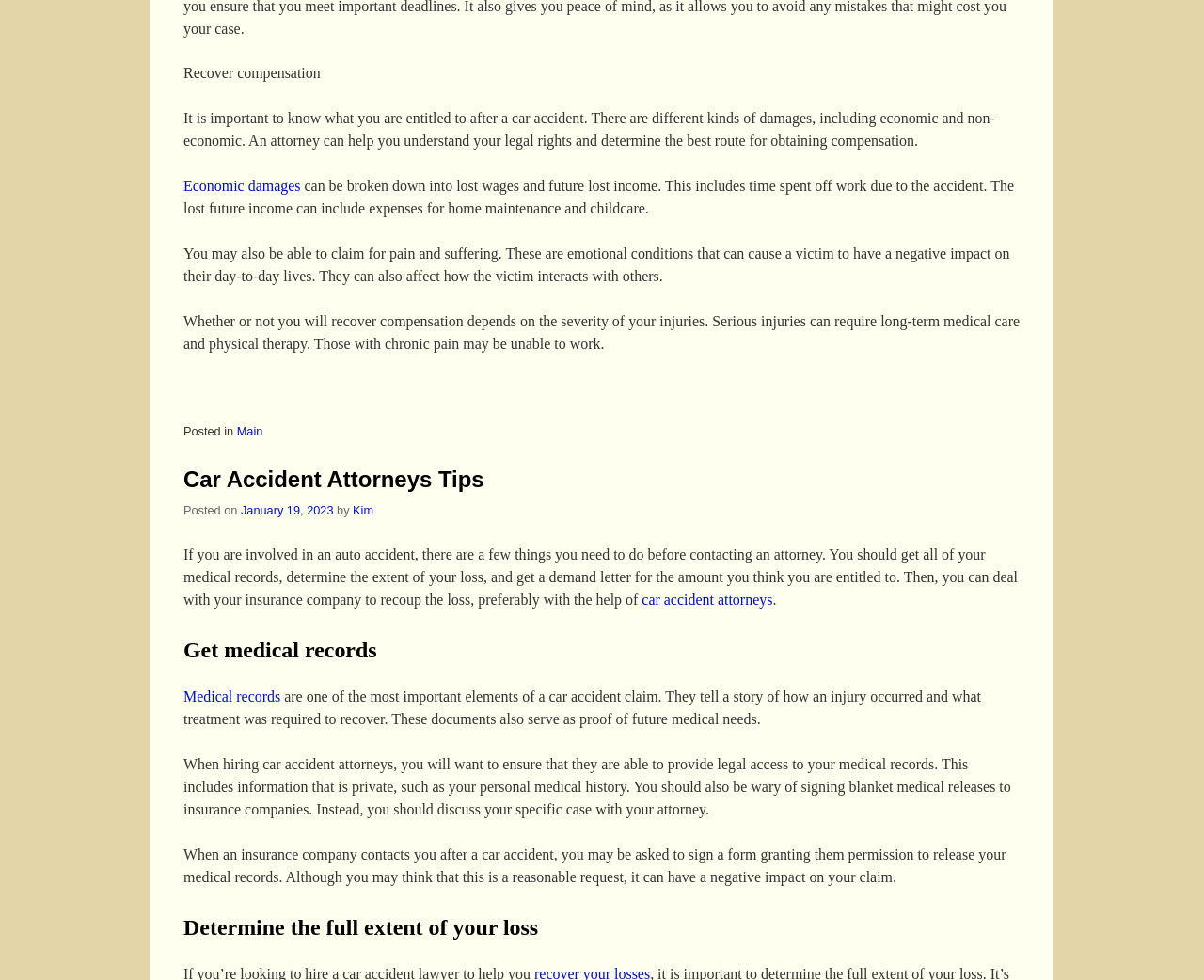Using the elements shown in the image, answer the question comprehensively: What do medical records serve as in a car accident claim?

According to the webpage, medical records are one of the most important elements of a car accident claim, and they serve as proof of future medical needs, telling a story of how an injury occurred and what treatment was required to recover.